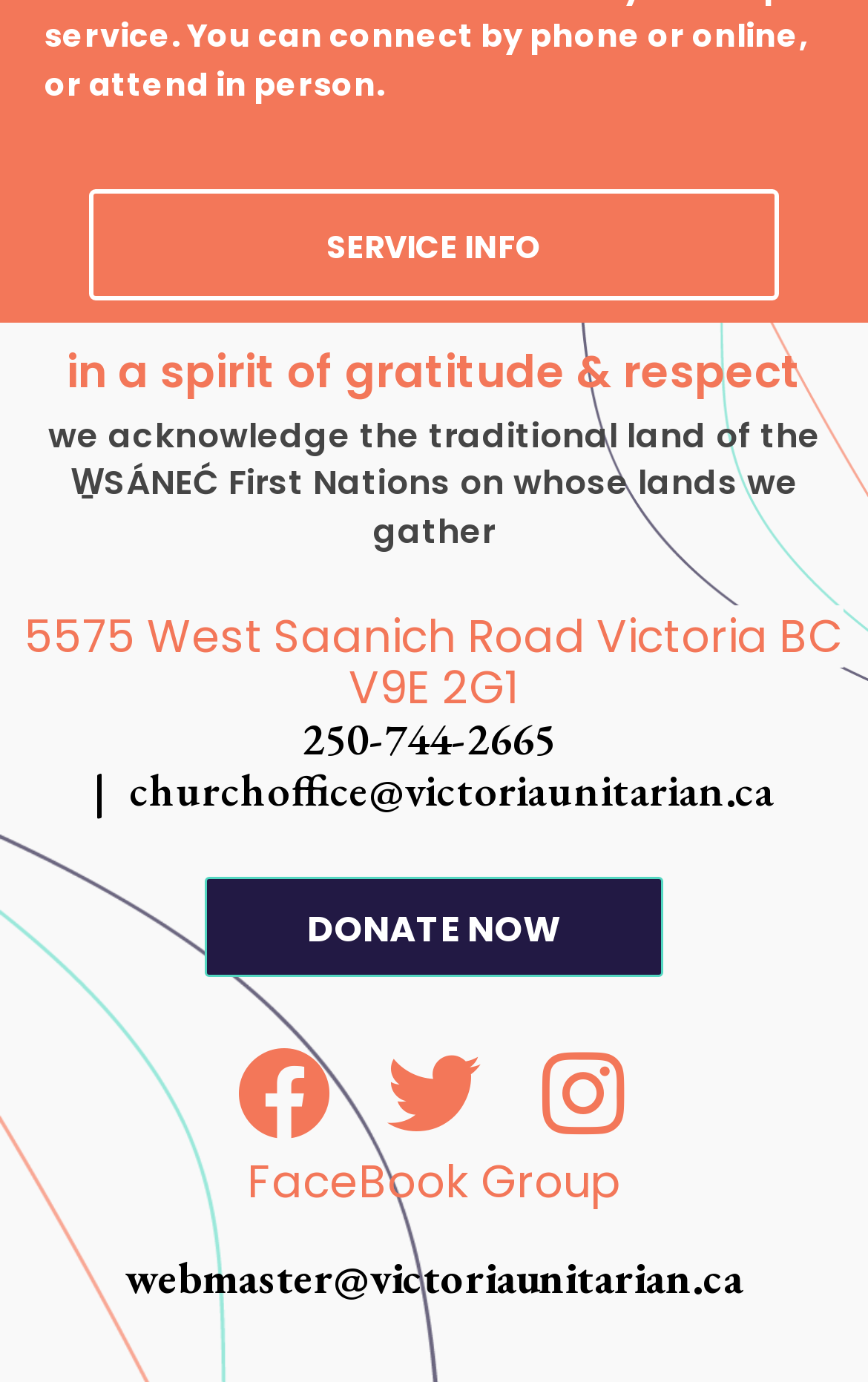Using the given description, provide the bounding box coordinates formatted as (top-left x, top-left y, bottom-right x, bottom-right y), with all values being floating point numbers between 0 and 1. Description: FaceBook Group

[0.285, 0.833, 0.715, 0.878]